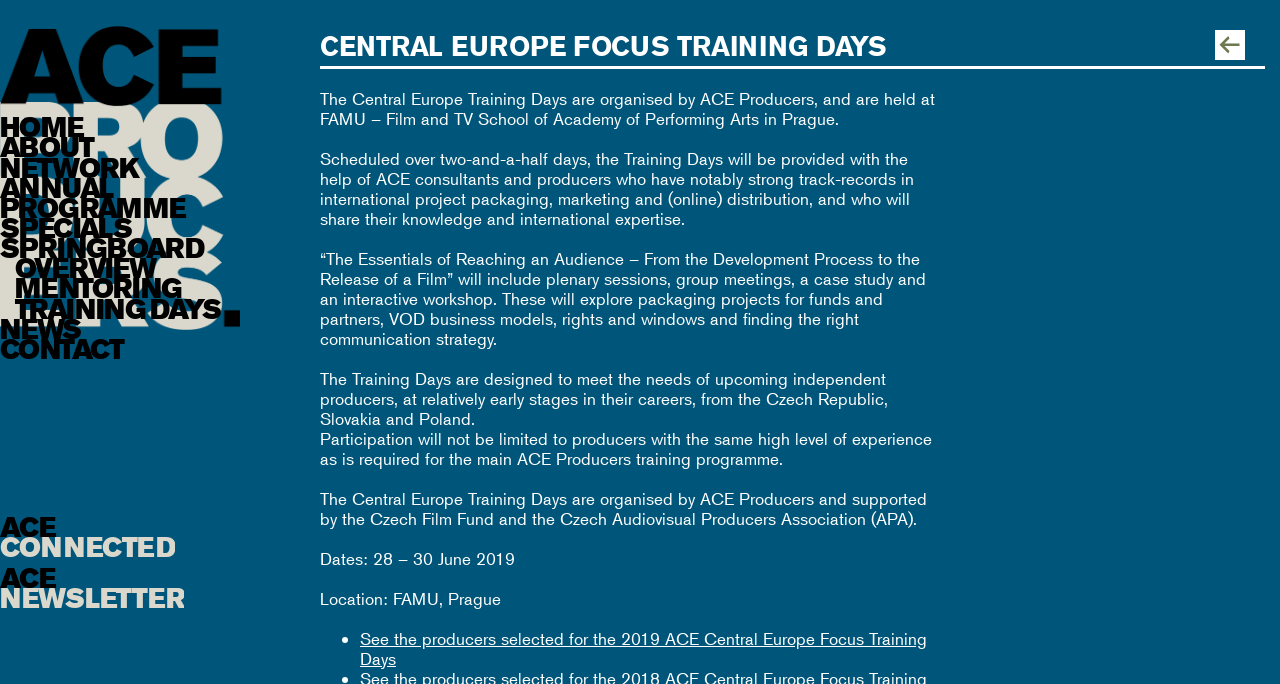Determine the bounding box coordinates for the clickable element to execute this instruction: "view ACE connected". Provide the coordinates as four float numbers between 0 and 1, i.e., [left, top, right, bottom].

[0.0, 0.756, 0.188, 0.815]